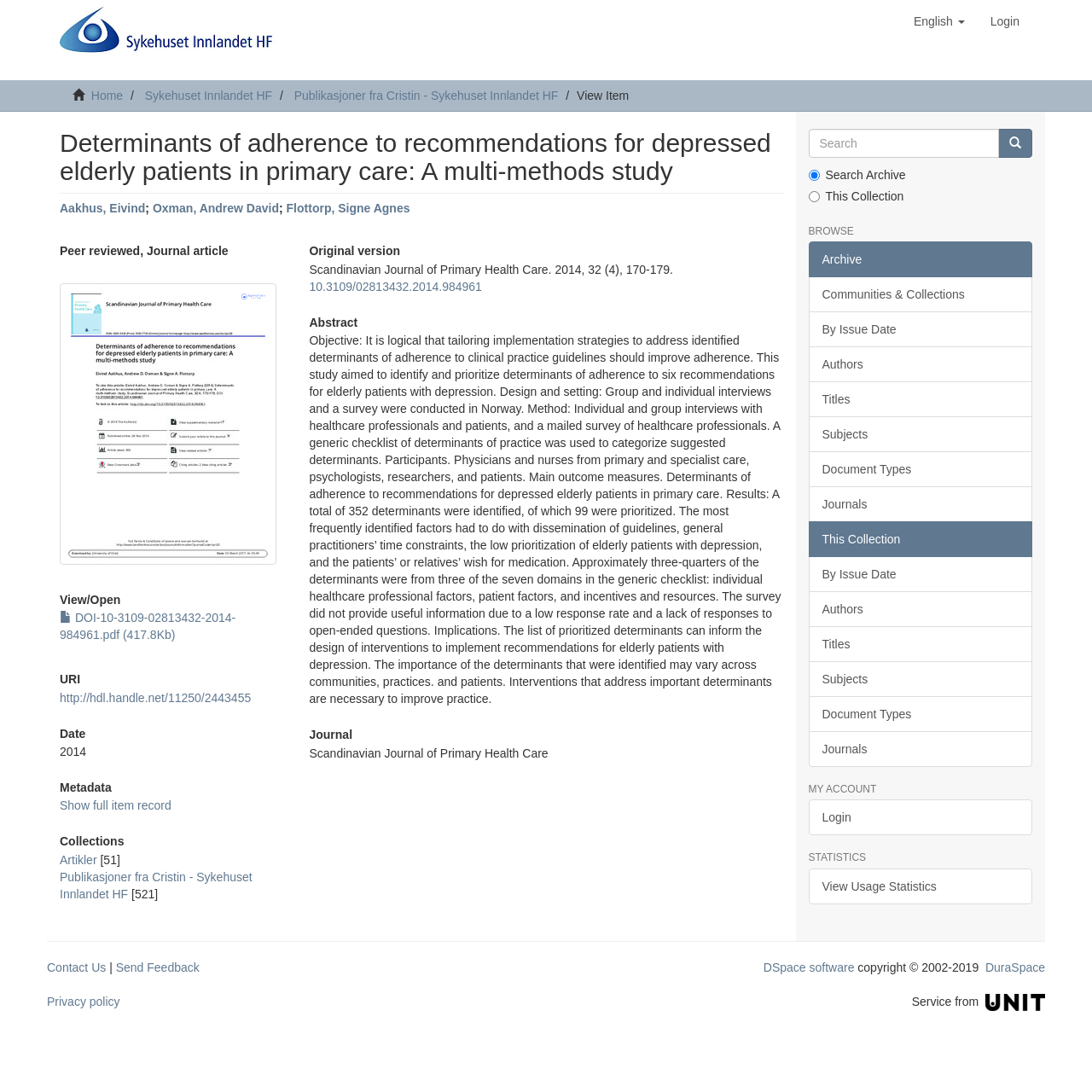Find the bounding box coordinates of the area that needs to be clicked in order to achieve the following instruction: "Search for something". The coordinates should be specified as four float numbers between 0 and 1, i.e., [left, top, right, bottom].

[0.74, 0.118, 0.915, 0.145]